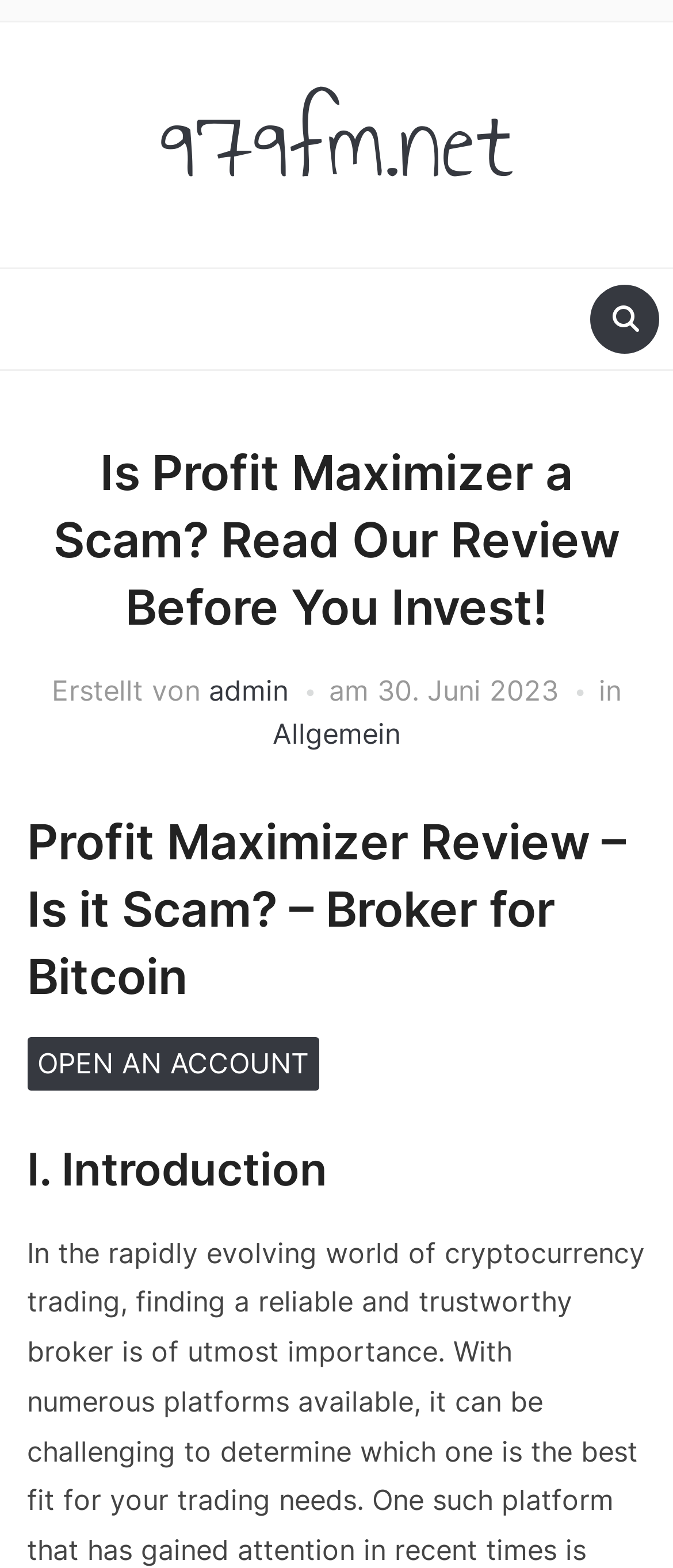Answer the following in one word or a short phrase: 
What is the section title after the introduction?

Not provided